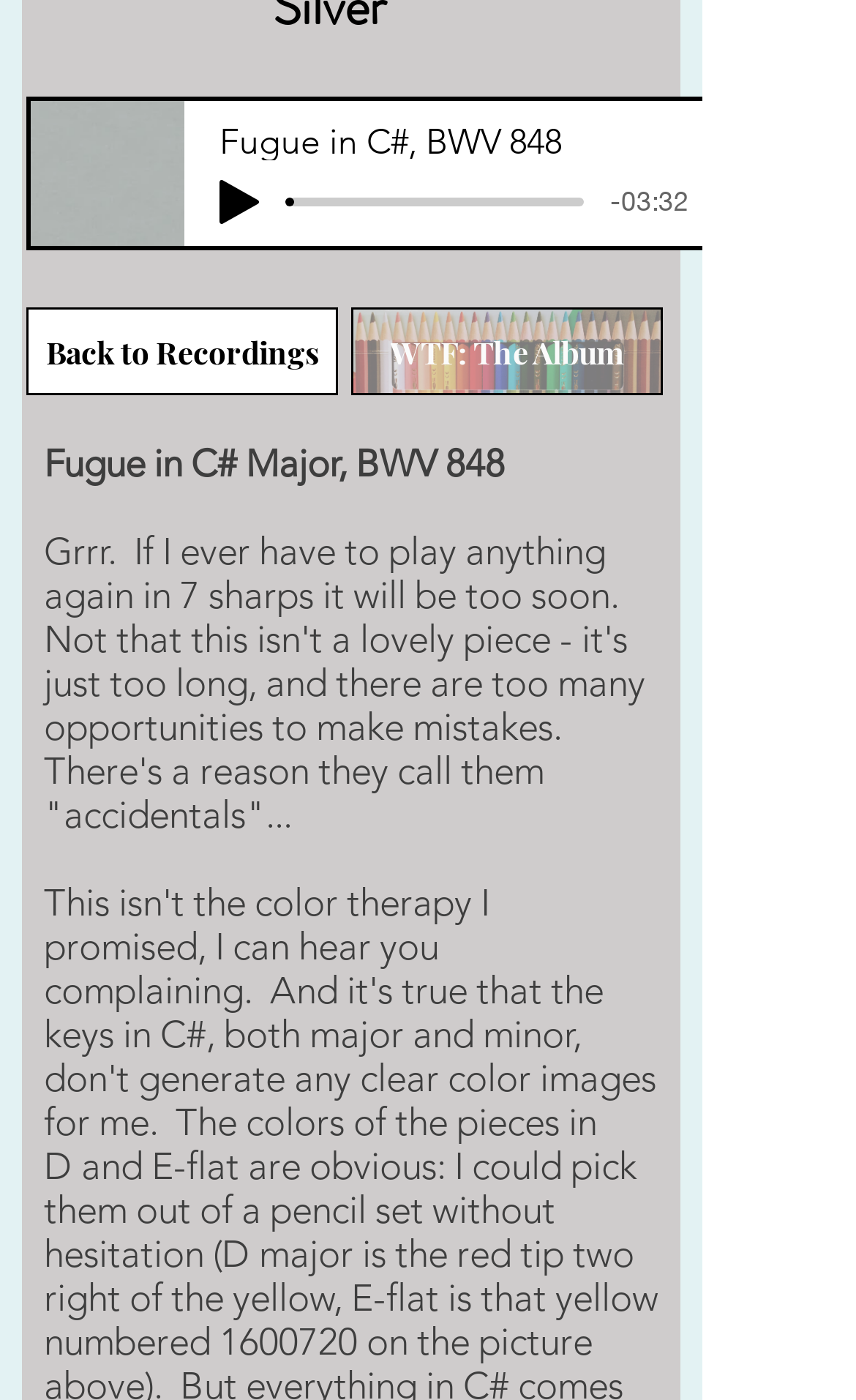Identify and provide the bounding box for the element described by: "WTF: The Album".

[0.41, 0.22, 0.774, 0.282]